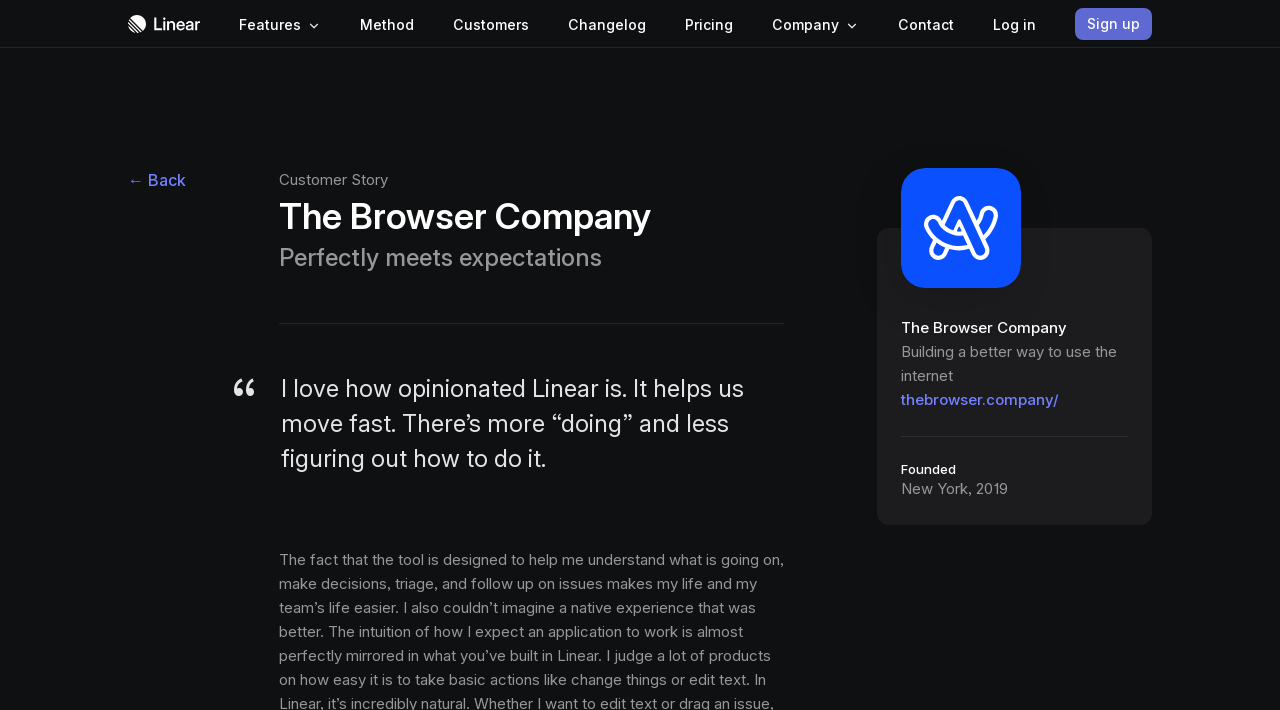Indicate the bounding box coordinates of the element that must be clicked to execute the instruction: "View features". The coordinates should be given as four float numbers between 0 and 1, i.e., [left, top, right, bottom].

[0.18, 0.013, 0.257, 0.054]